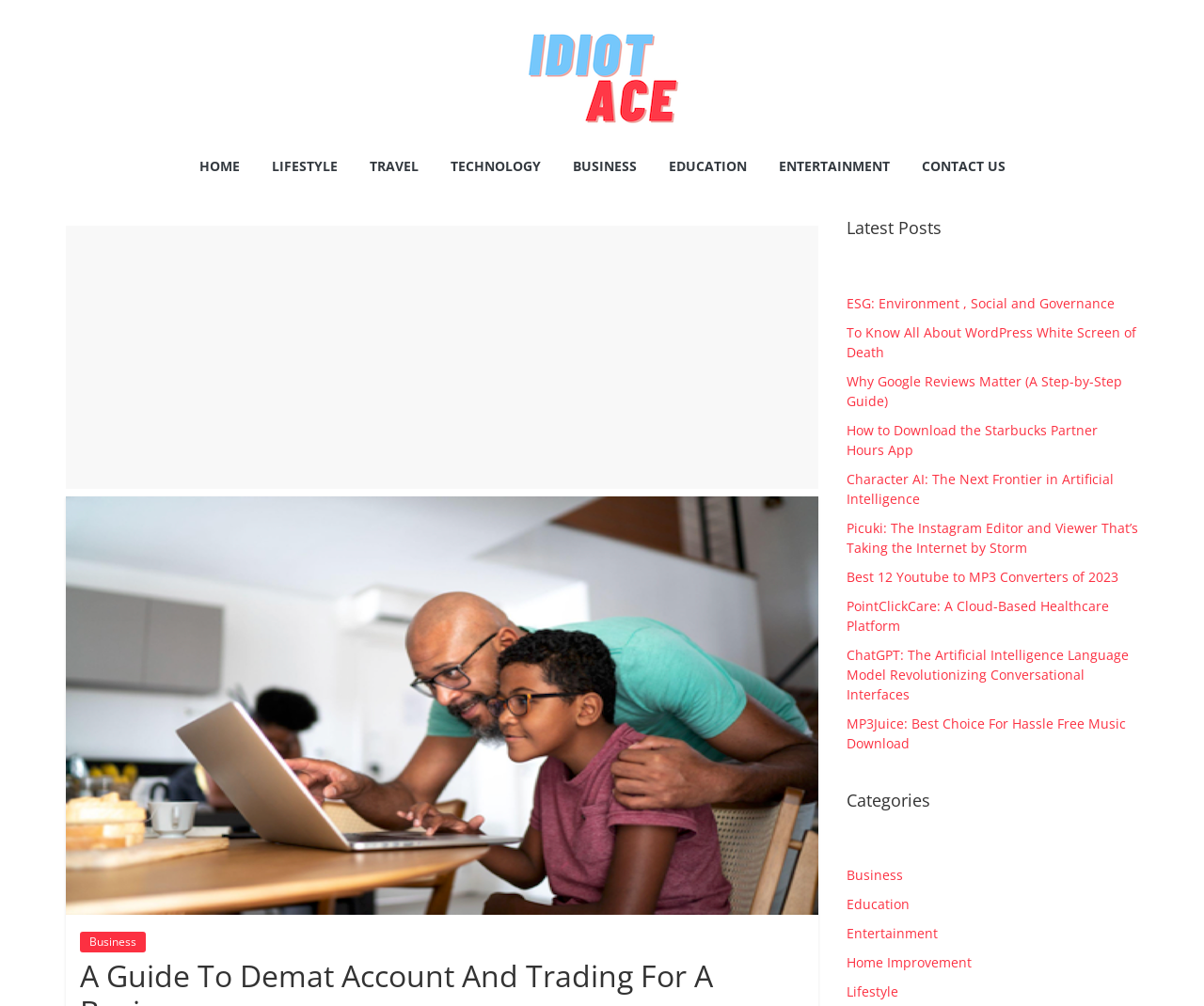Create a detailed summary of all the visual and textual information on the webpage.

This webpage is a guide to demat accounts and trading for beginners, with a focus on providing comprehensive information for investors. At the top left corner, there is a logo of "Idiot Ace" accompanied by a link to the website's homepage. Next to the logo, there is a horizontal navigation menu with links to various categories, including "HOME", "LIFESTYLE", "TRAVEL", "TECHNOLOGY", "BUSINESS", "EDUCATION", and "ENTERTAINMENT".

Below the navigation menu, there is a large advertisement iframe that takes up a significant portion of the top section of the page. Above the advertisement, there is a heading that reads "A Guide To Demat Account And Trading For A Beginners". 

On the right side of the page, there is a section dedicated to "Latest Posts", which features a list of article links with titles such as "ESG: Environment, Social and Governance", "To Know All About WordPress White Screen of Death", and "Character AI: The Next Frontier in Artificial Intelligence". There are 12 article links in total, each with a brief title that summarizes the content of the article.

Further down the page, there is a section labeled "Categories", which provides links to various categories such as "Business", "Education", "Entertainment", "Home Improvement", and "Lifestyle". These links allow users to navigate to specific topics of interest.

Throughout the page, there are several images, including the "Idiot Ace" logo and a large image related to demat accounts and trading. The overall layout of the page is organized, with clear headings and concise text that makes it easy to navigate and find relevant information.